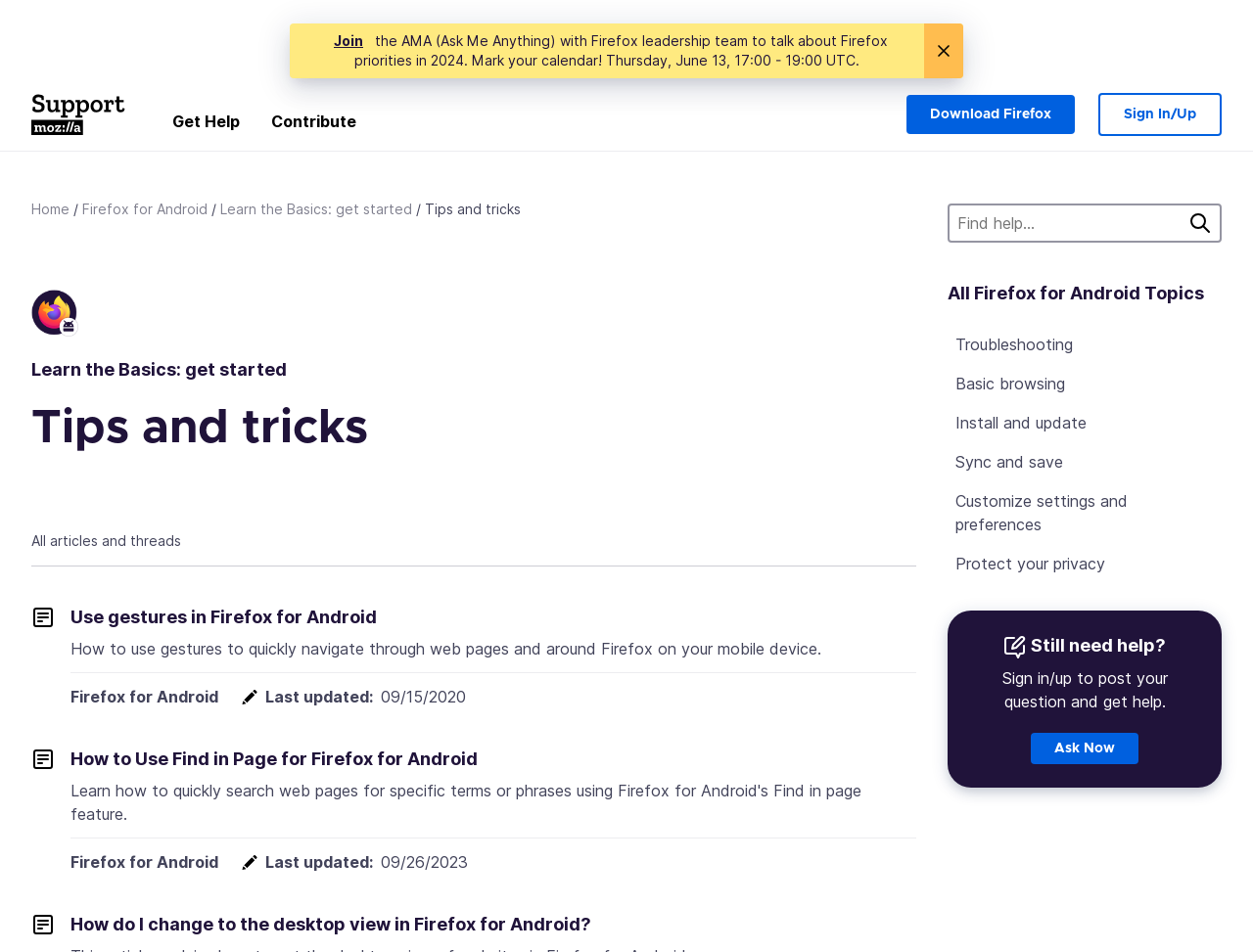Identify the bounding box coordinates of the clickable region necessary to fulfill the following instruction: "Ask a question". The bounding box coordinates should be four float numbers between 0 and 1, i.e., [left, top, right, bottom].

[0.823, 0.77, 0.909, 0.803]